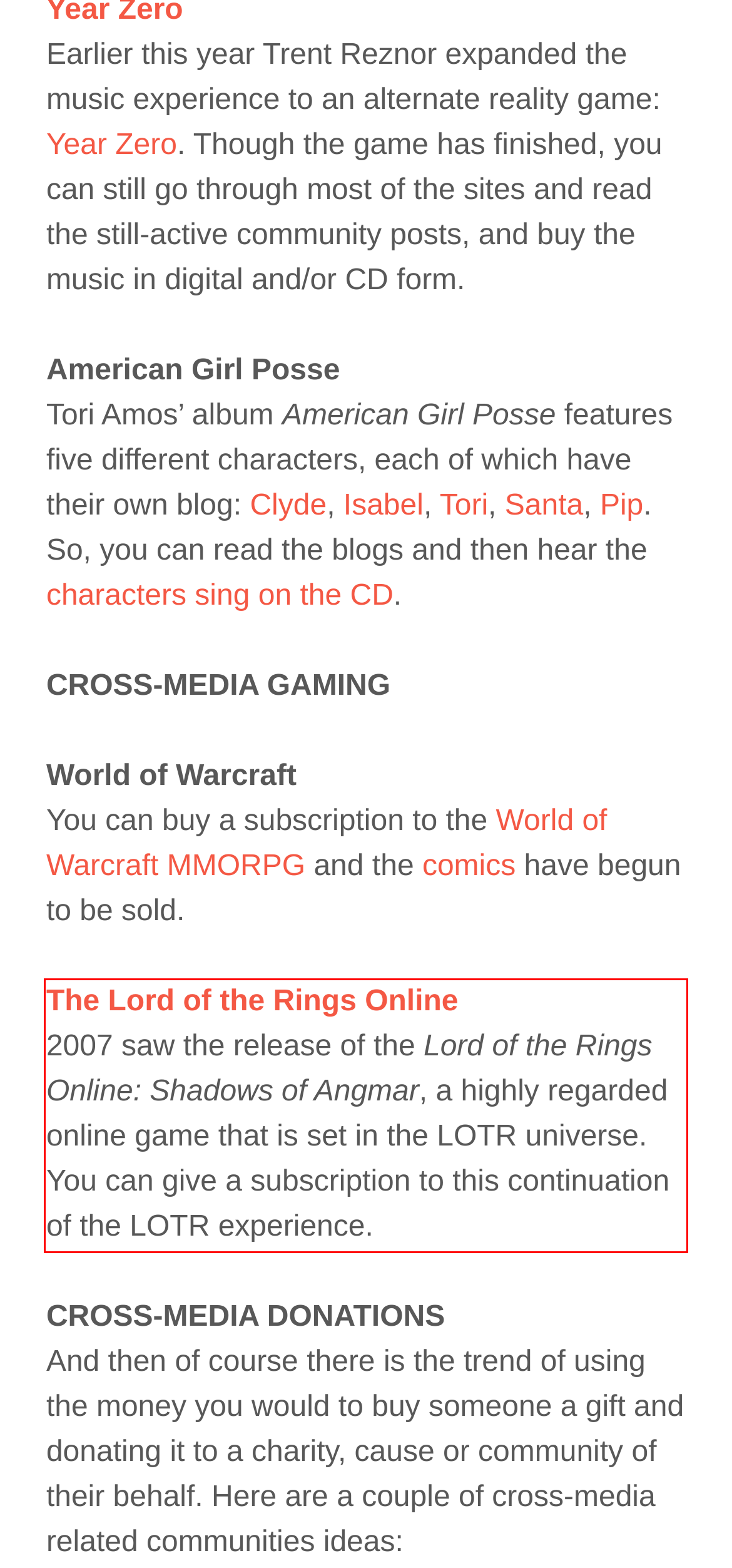Using the provided screenshot of a webpage, recognize the text inside the red rectangle bounding box by performing OCR.

The Lord of the Rings Online 2007 saw the release of the Lord of the Rings Online: Shadows of Angmar, a highly regarded online game that is set in the LOTR universe. You can give a subscription to this continuation of the LOTR experience.